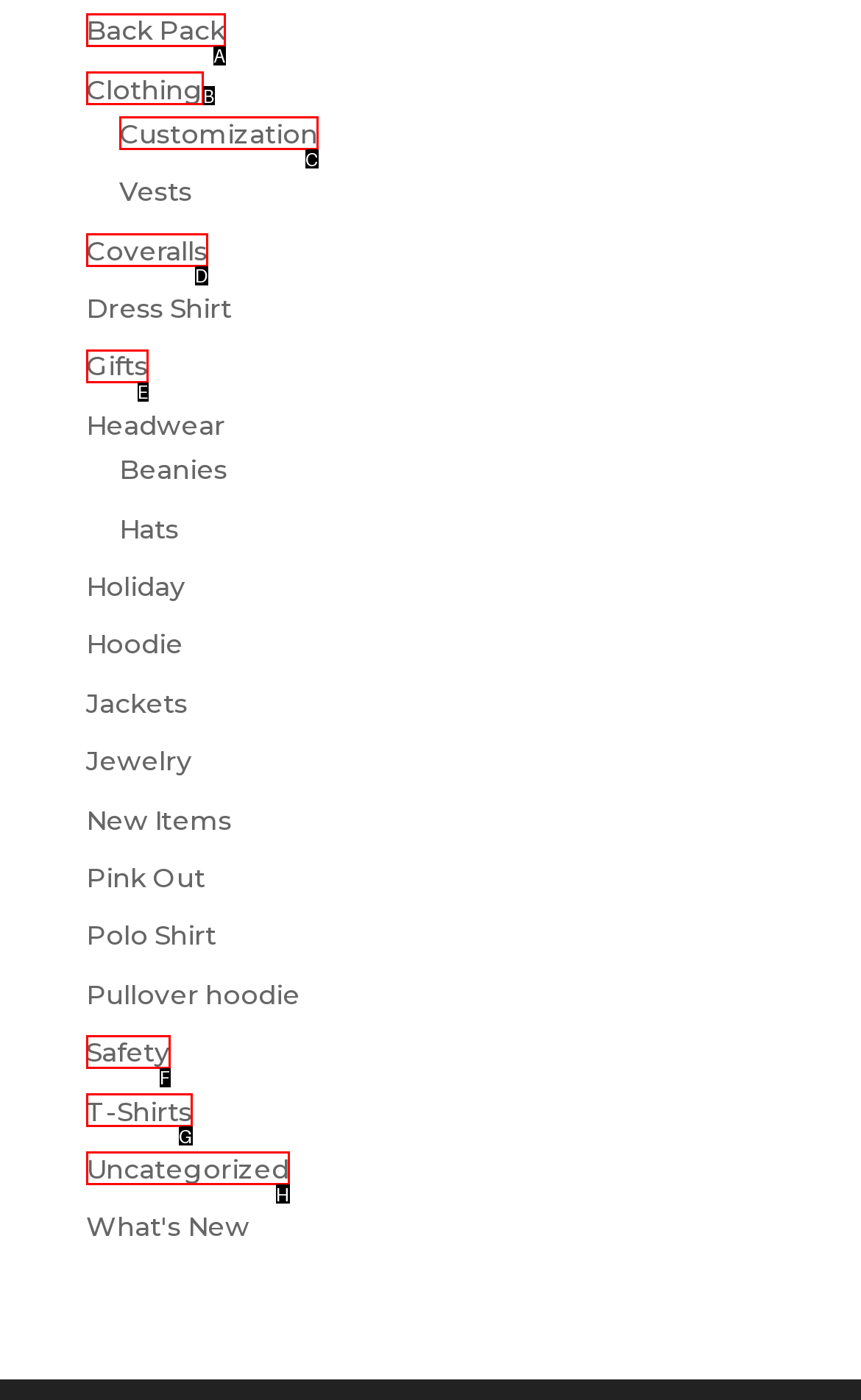Find the HTML element that matches the description: Customization
Respond with the corresponding letter from the choices provided.

C